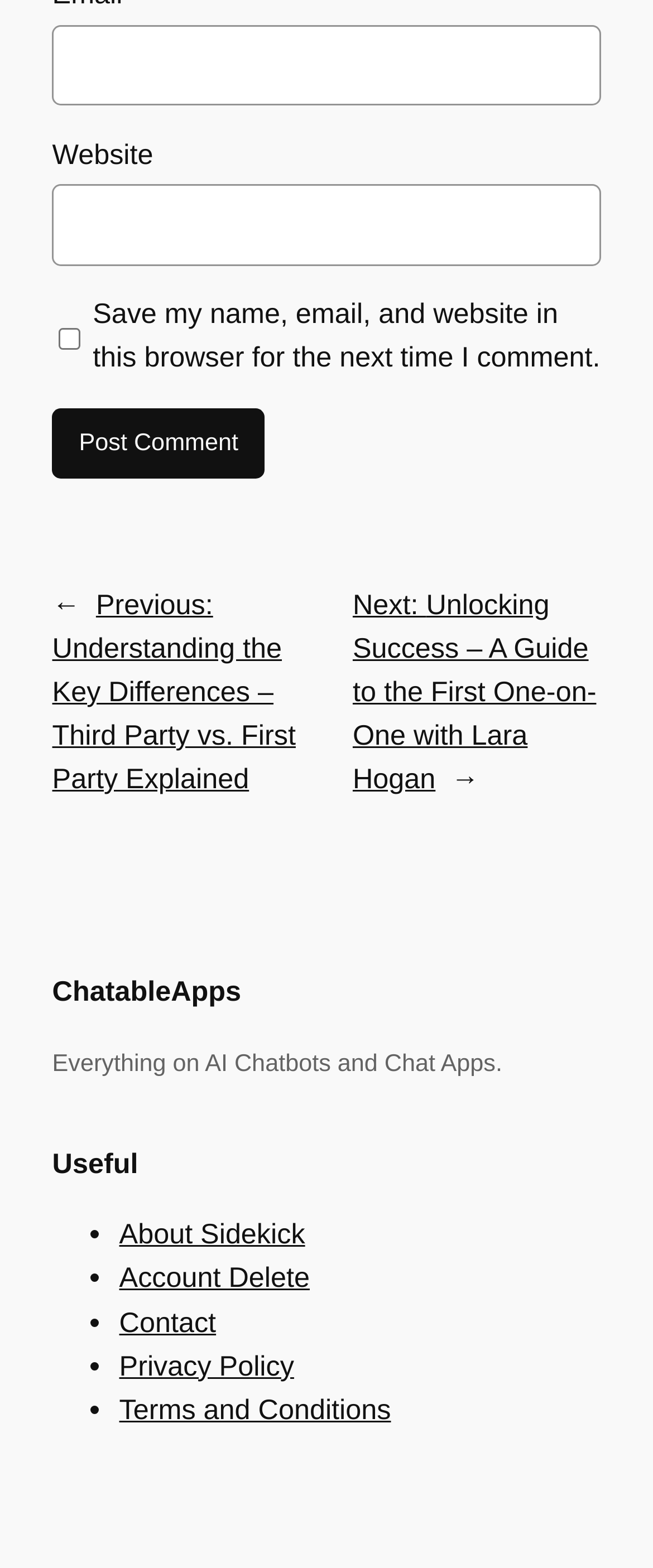What is the label of the required textbox?
Give a one-word or short phrase answer based on the image.

Email *